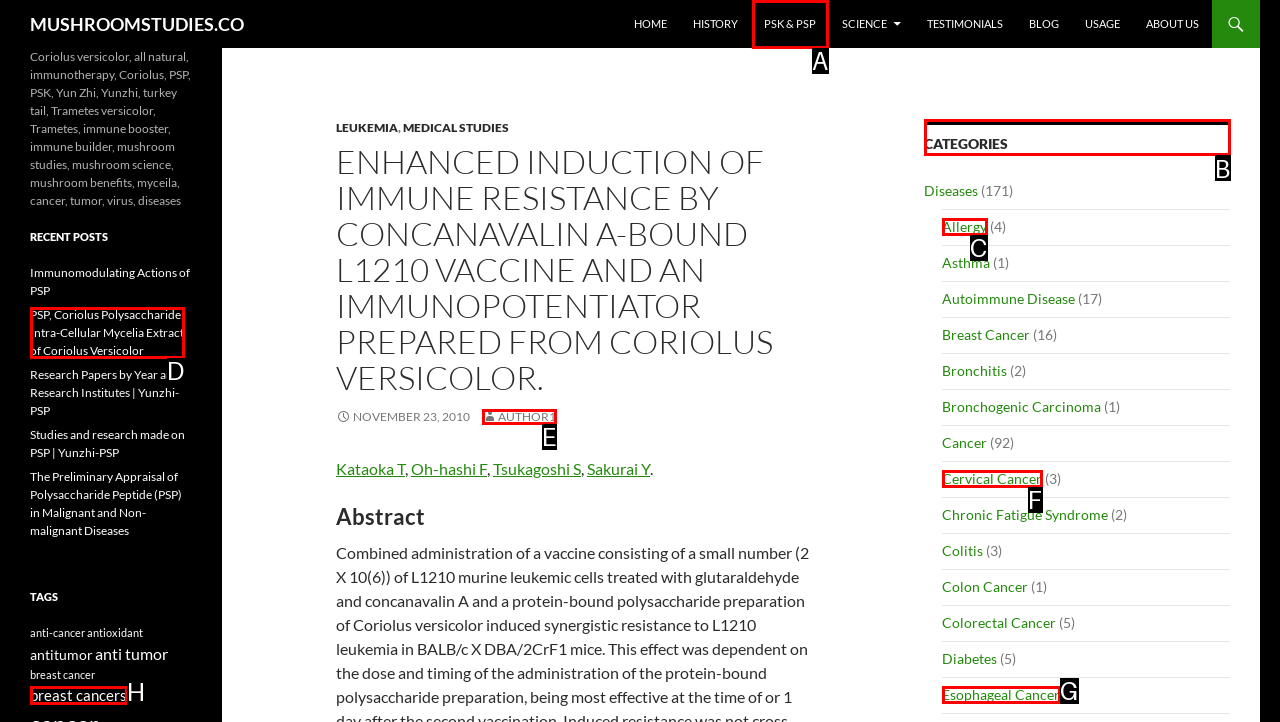For the task: View the categories of diseases, tell me the letter of the option you should click. Answer with the letter alone.

B